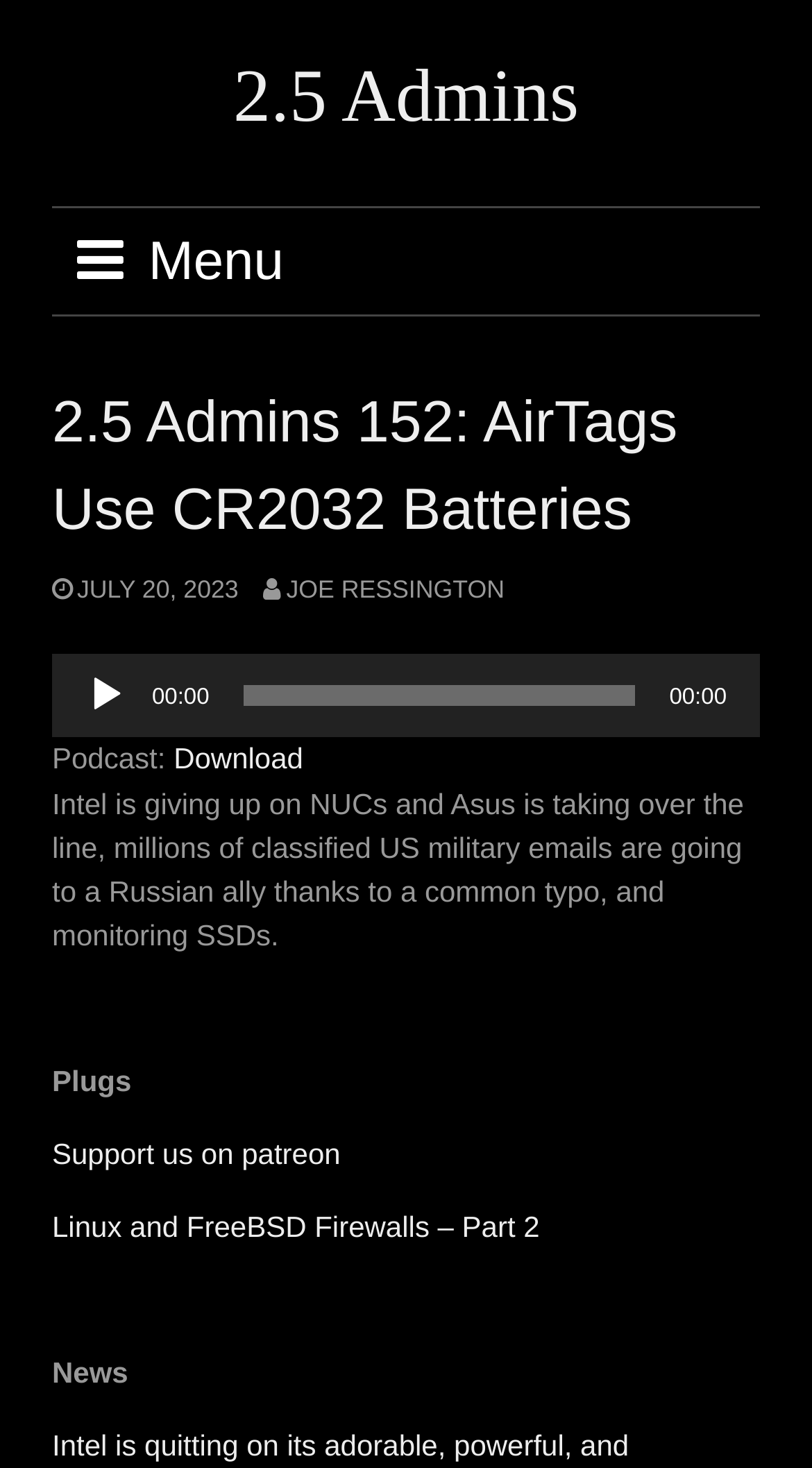Locate the bounding box coordinates of the element that should be clicked to fulfill the instruction: "Click on the '2.5 Admins' link".

[0.287, 0.037, 0.713, 0.094]